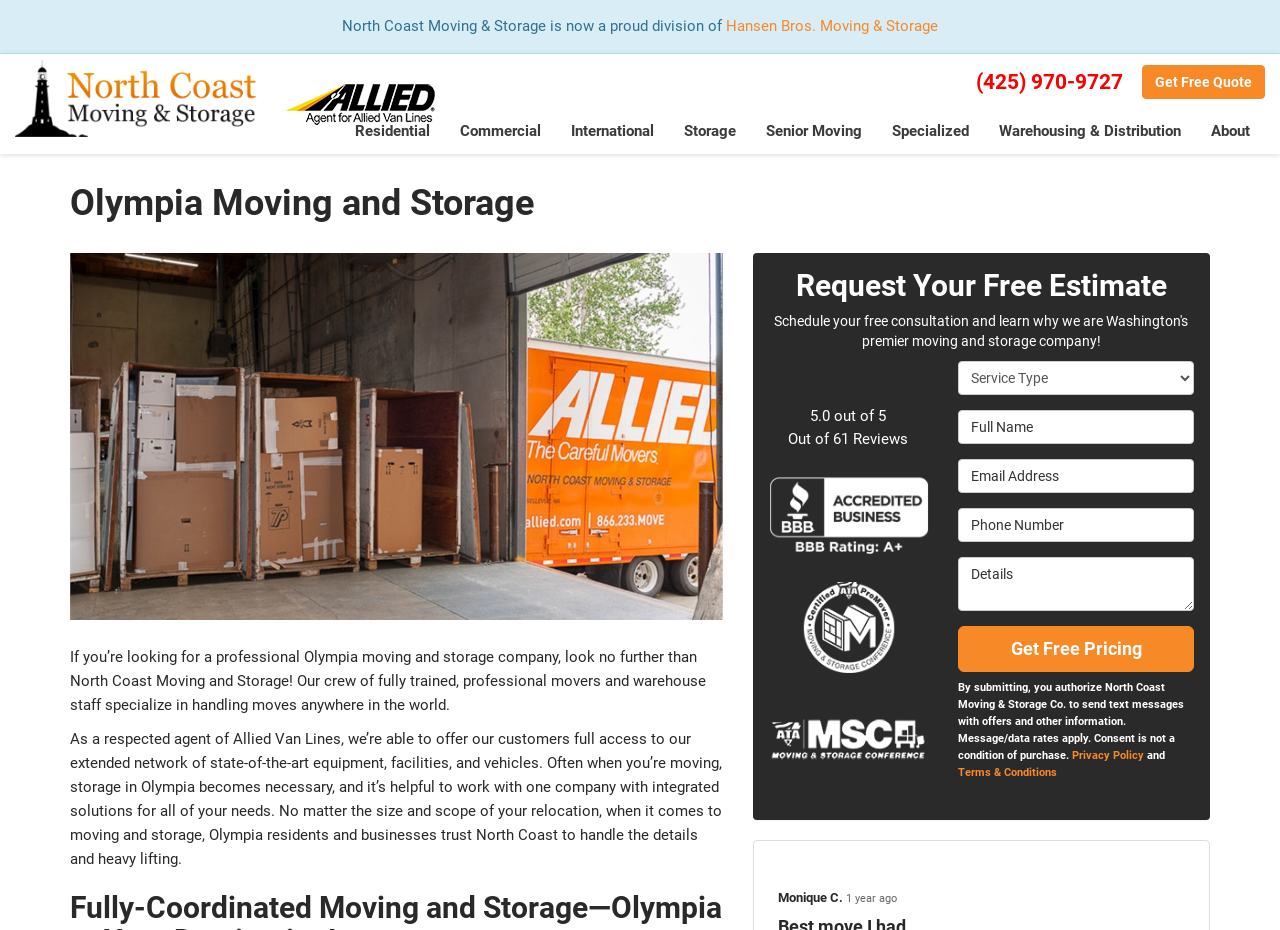Please find the bounding box coordinates of the element that you should click to achieve the following instruction: "Click the 'Get Free Quote' link". The coordinates should be presented as four float numbers between 0 and 1: [left, top, right, bottom].

[0.892, 0.069, 0.988, 0.106]